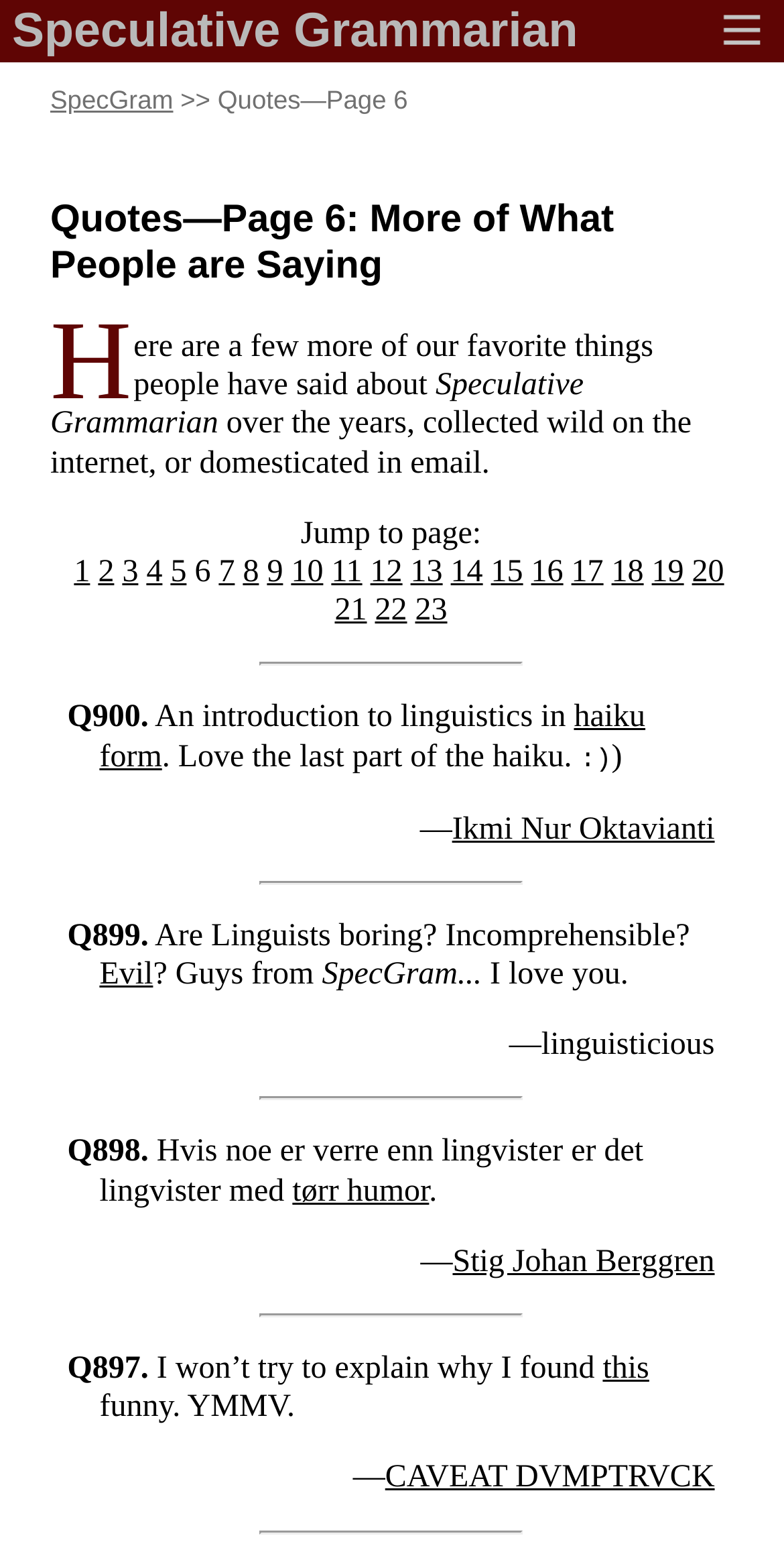Who is the author of the quote Q900?
Using the image, provide a detailed and thorough answer to the question.

I looked at the quote Q900 and found the author's name 'Ikmi Nur Oktavianti' at the end of the quote.